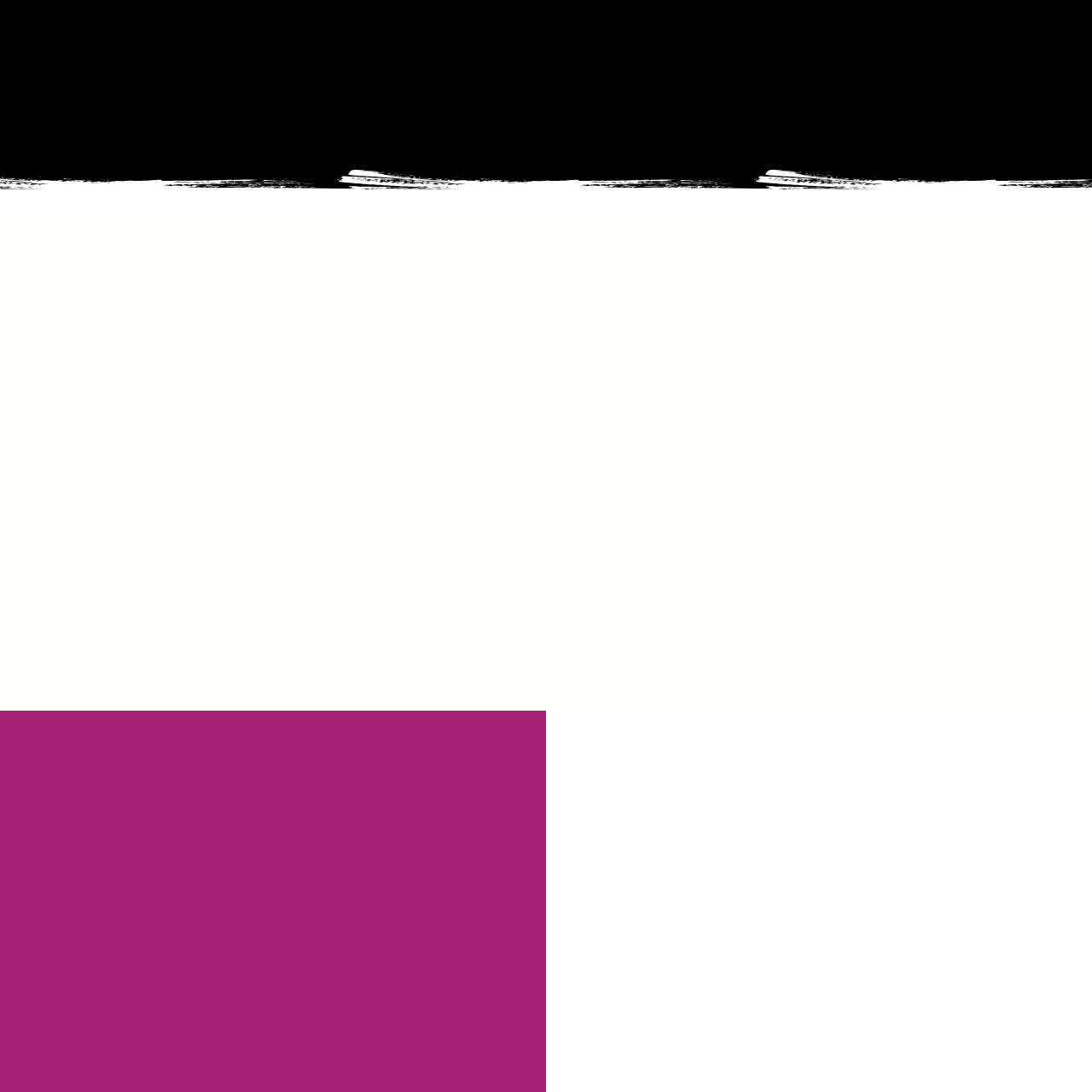Give a detailed account of the visual elements present in the image highlighted by the red border.

The image appears to illustrate a fitness or exercise concept, possibly featuring an icon or graphic related to strength training or resistance bands, which aligns with the context of a "Pull up Assist Band." This item is designed to enhance workouts, making it easier for users to perform pull-ups and similar exercises. The caption further emphasizes the convenience of the product, highlighting its portability, as it's meant to be easy to pack into luggage or briefcases, making it suitable for travel, whether for vacations or business trips. This blend of functionality and accessibility aims to encourage users to maintain their fitness routines on the go.